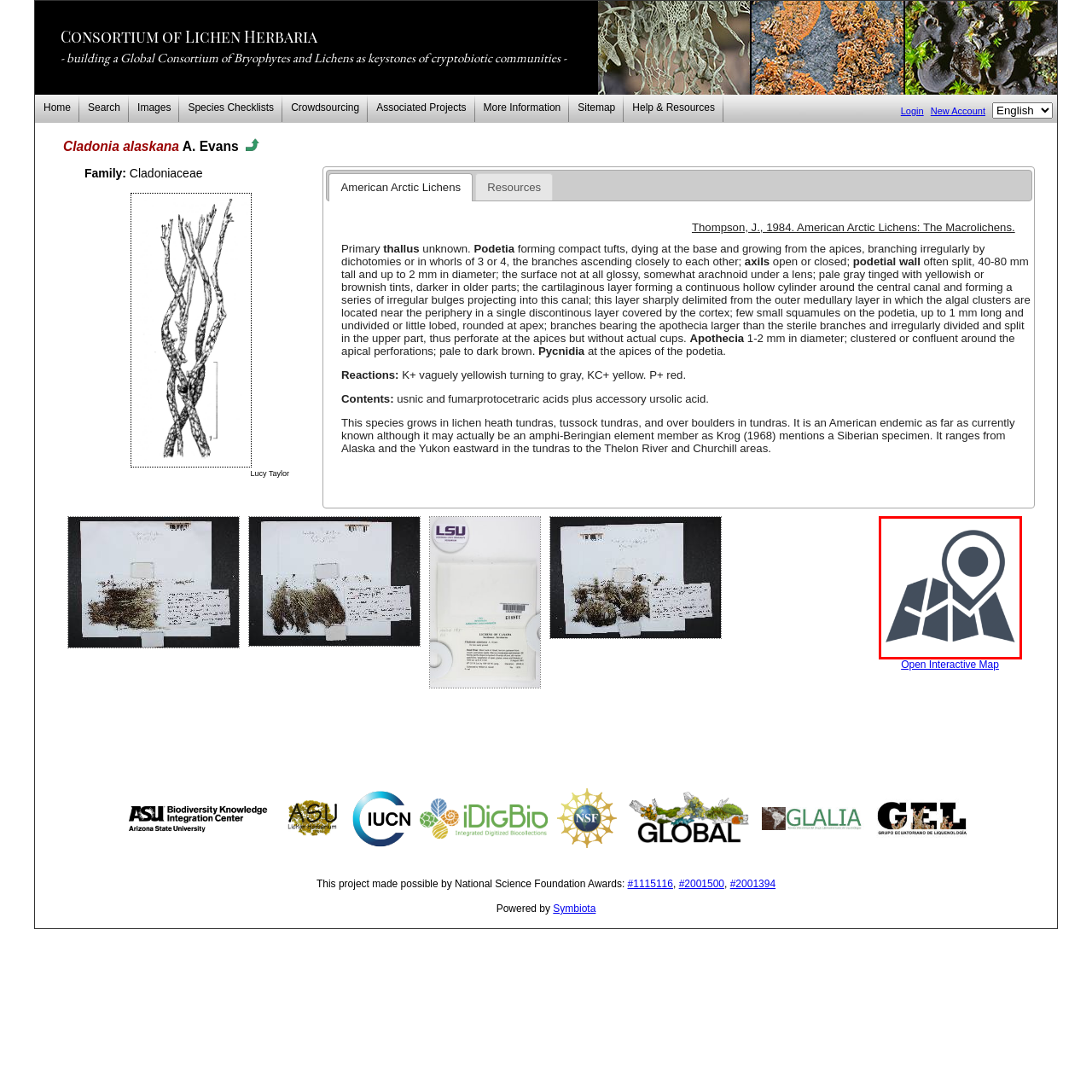Pay attention to the section outlined in red, What is the design style of the map? 
Reply with a single word or phrase.

Modern and minimalist